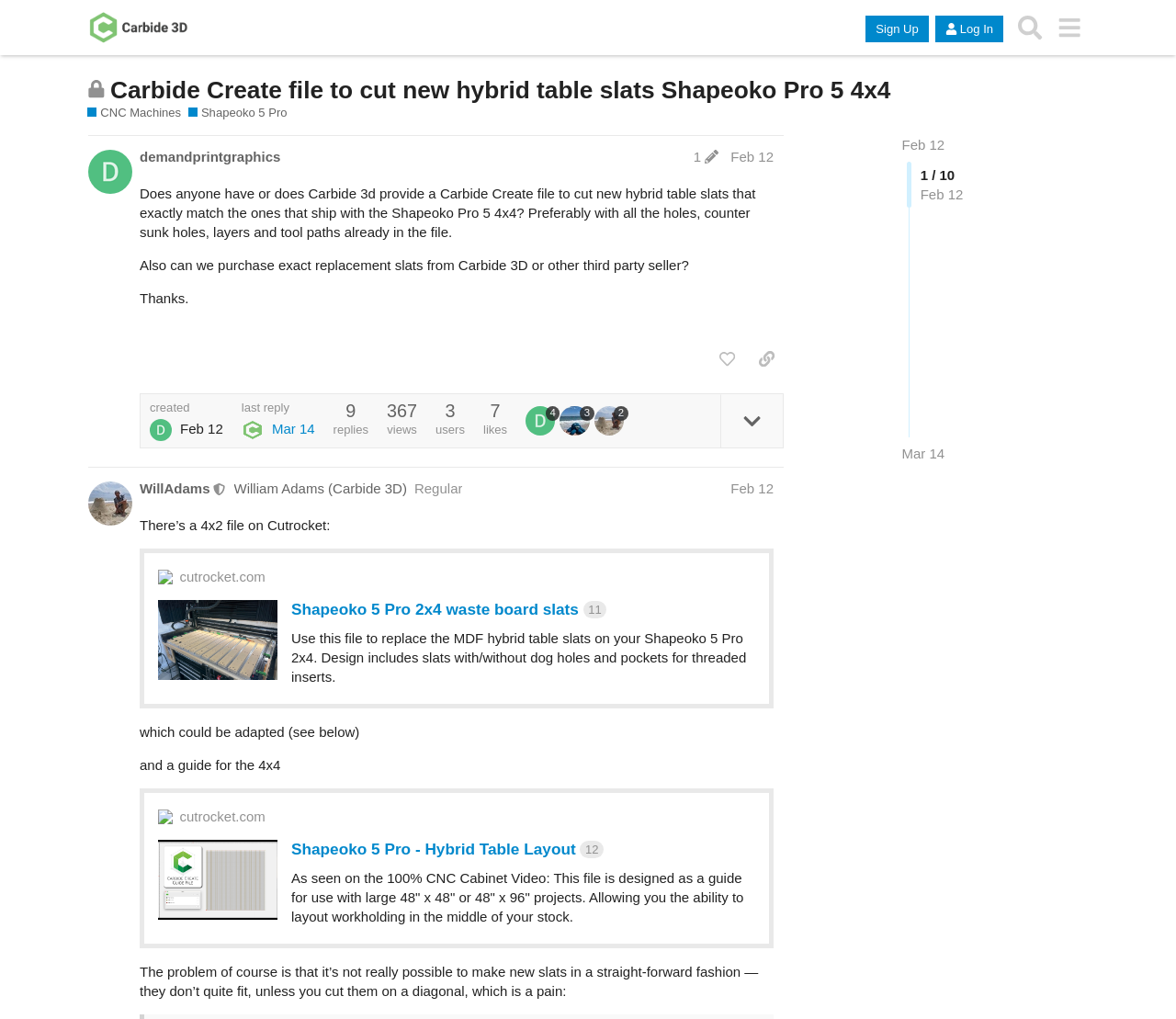Please identify the bounding box coordinates of the element that needs to be clicked to execute the following command: "View the post by WillAdams". Provide the bounding box using four float numbers between 0 and 1, formatted as [left, top, right, bottom].

[0.11, 0.47, 0.666, 0.492]